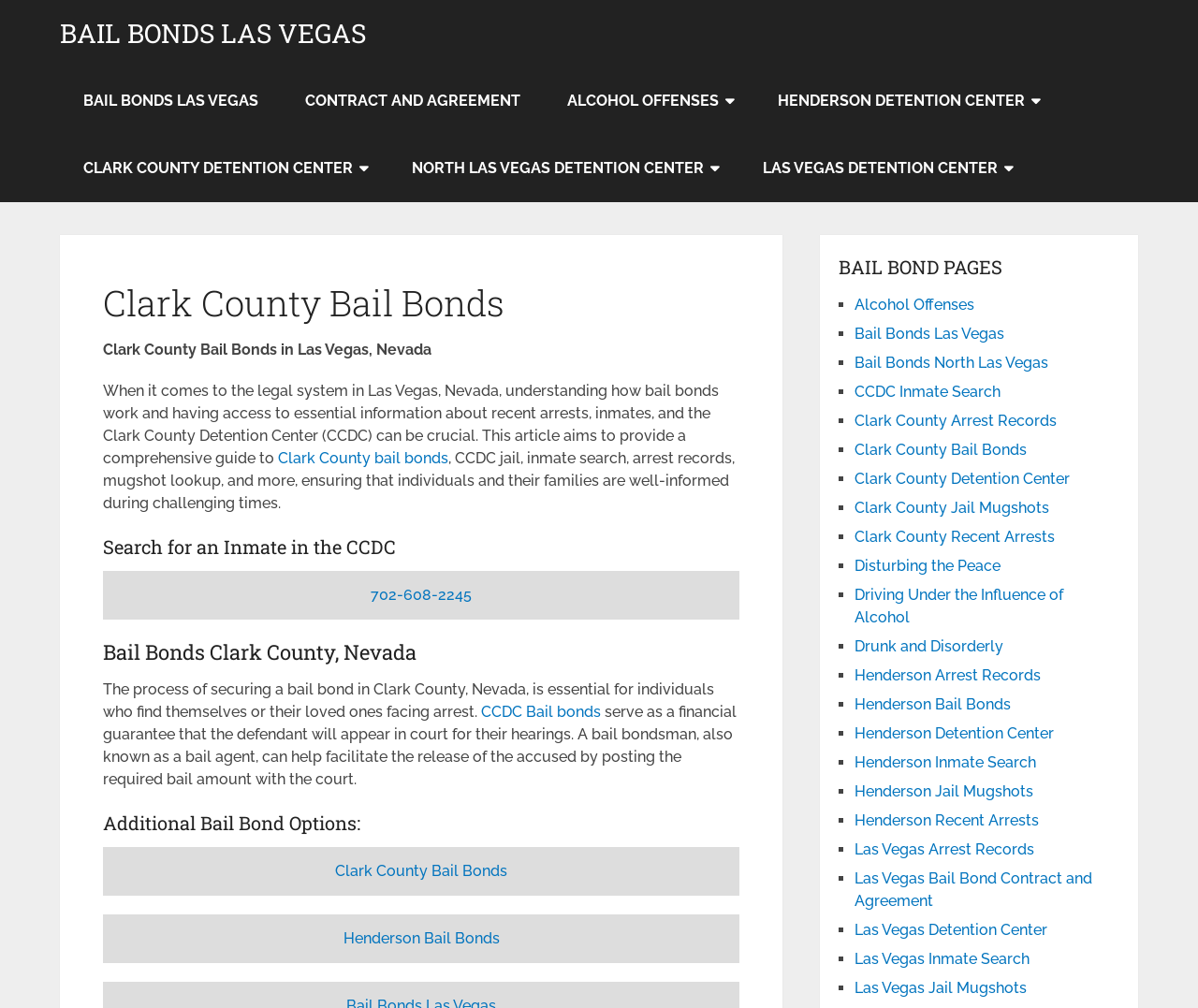How can you search for an inmate in the CCDC?
Give a comprehensive and detailed explanation for the question.

The webpage provides a link to search for an inmate in the Clark County Detention Center (CCDC), which can be accessed by clicking on the 'Search for an Inmate in the CCDC' heading.